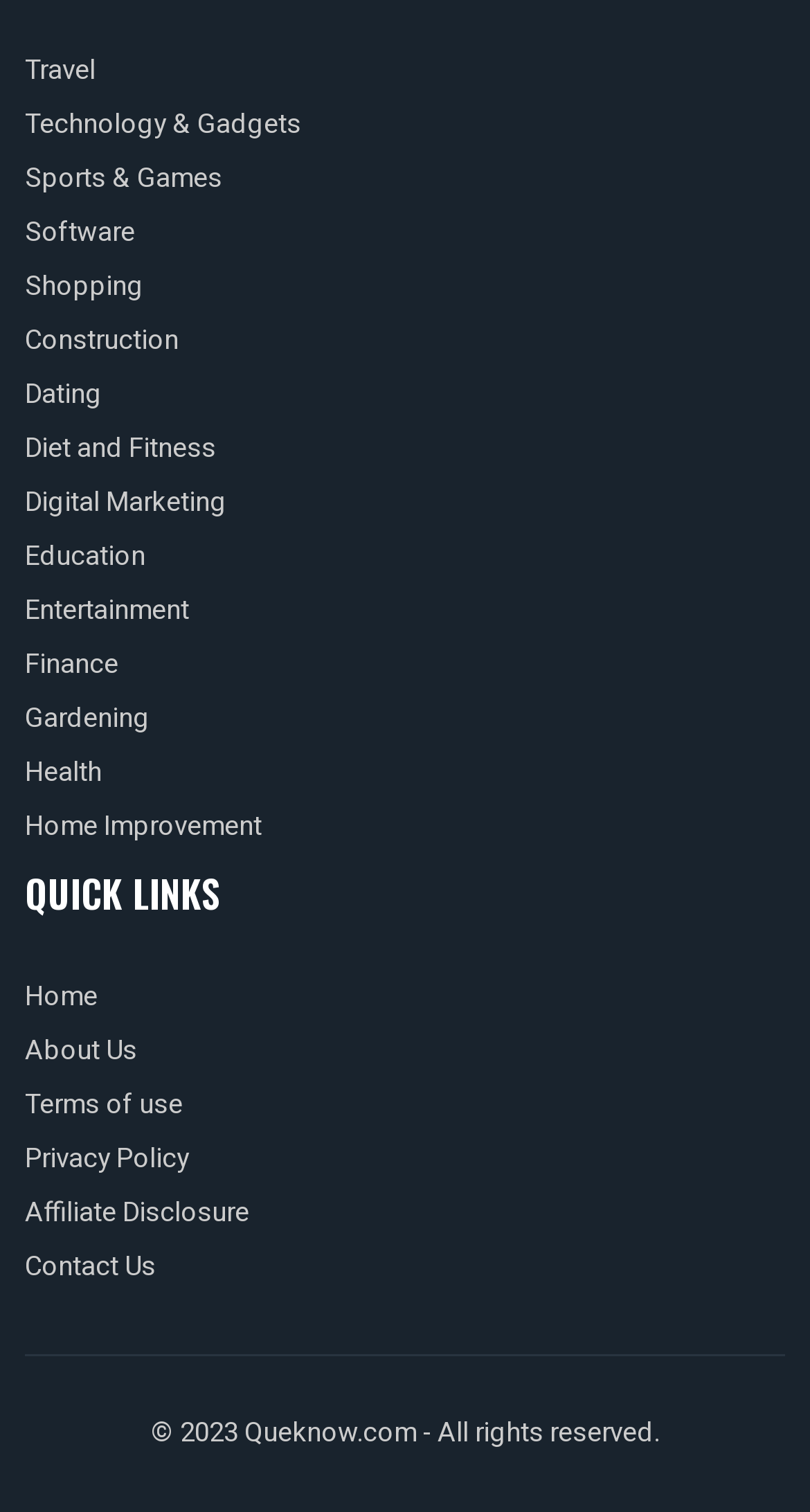Please pinpoint the bounding box coordinates for the region I should click to adhere to this instruction: "View Terms of use".

[0.031, 0.717, 0.226, 0.743]